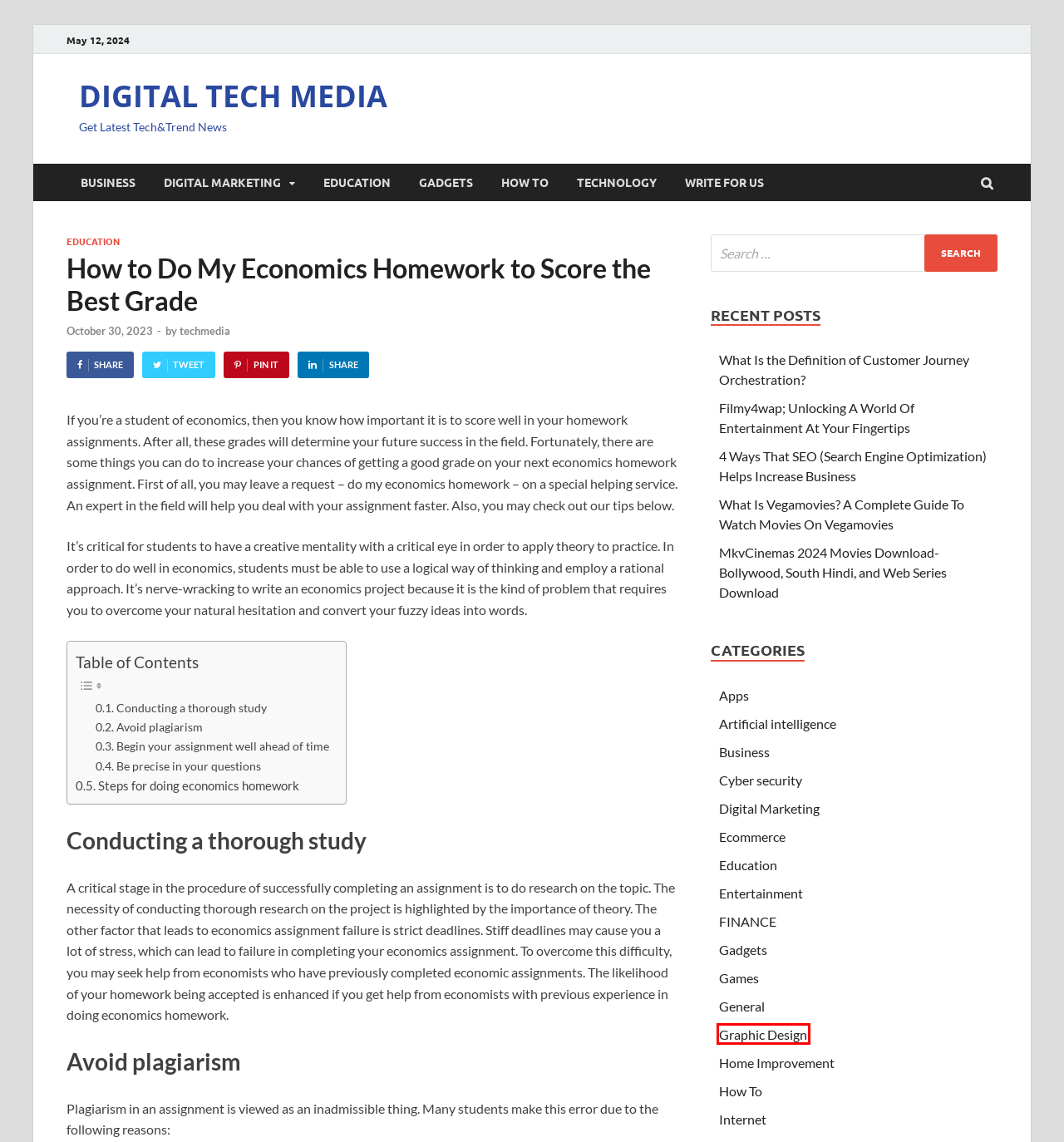Consider the screenshot of a webpage with a red bounding box and select the webpage description that best describes the new page that appears after clicking the element inside the red box. Here are the candidates:
A. MkvCinemas 2024 Movies Download- Bollywood,
B. Graphic Design Archives - DIGITAL TECH MEDIA
C. Business Archives - DIGITAL TECH MEDIA
D. Education Archives - DIGITAL TECH MEDIA
E. Internet Archives - DIGITAL TECH MEDIA
F. Gadgets Archives - DIGITAL TECH MEDIA
G. Digital Marketing Archives - DIGITAL TECH MEDIA
H. Apps Archives - DIGITAL TECH MEDIA

B